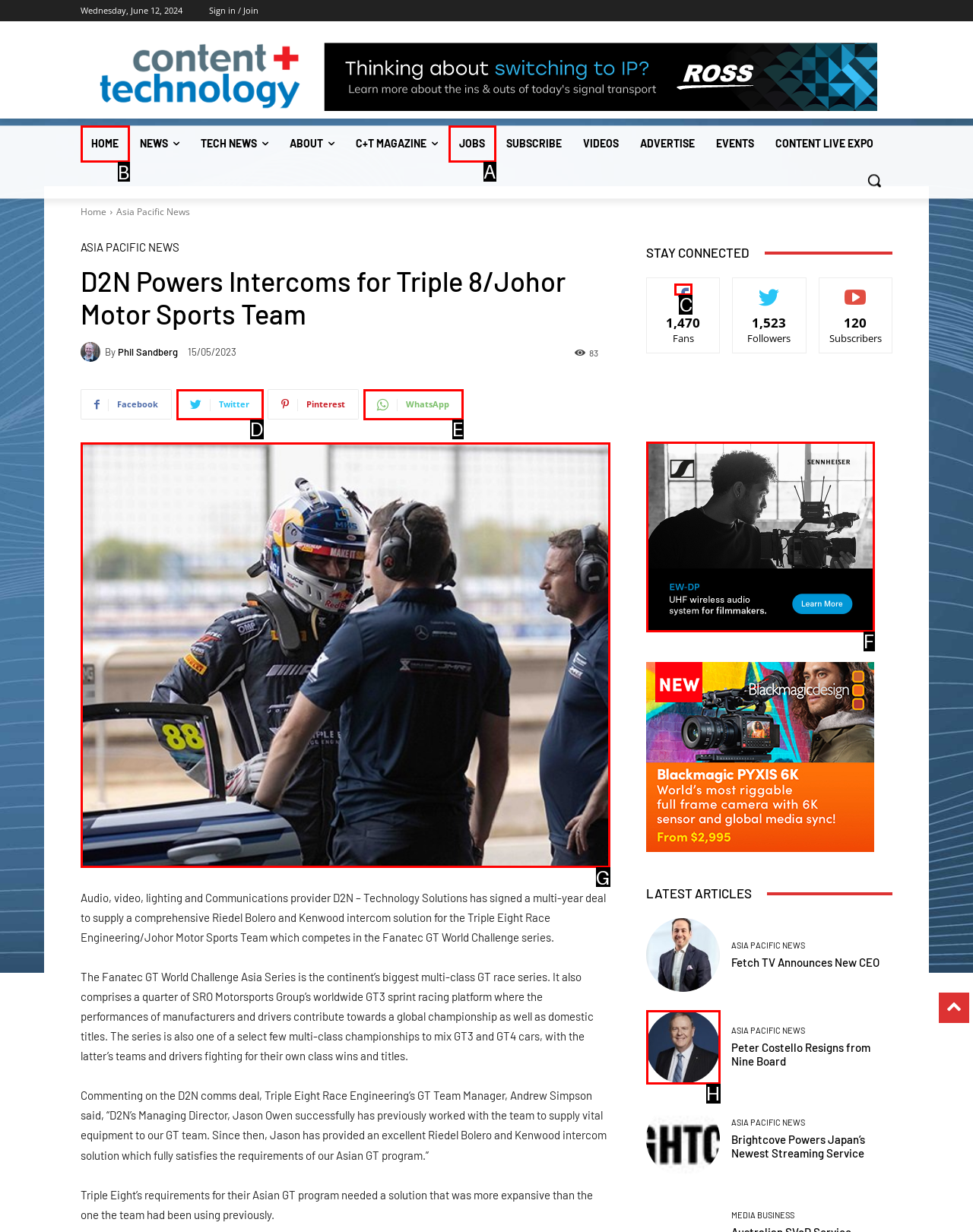Identify the letter of the UI element needed to carry out the task: Visit the 'HOME' page
Reply with the letter of the chosen option.

B